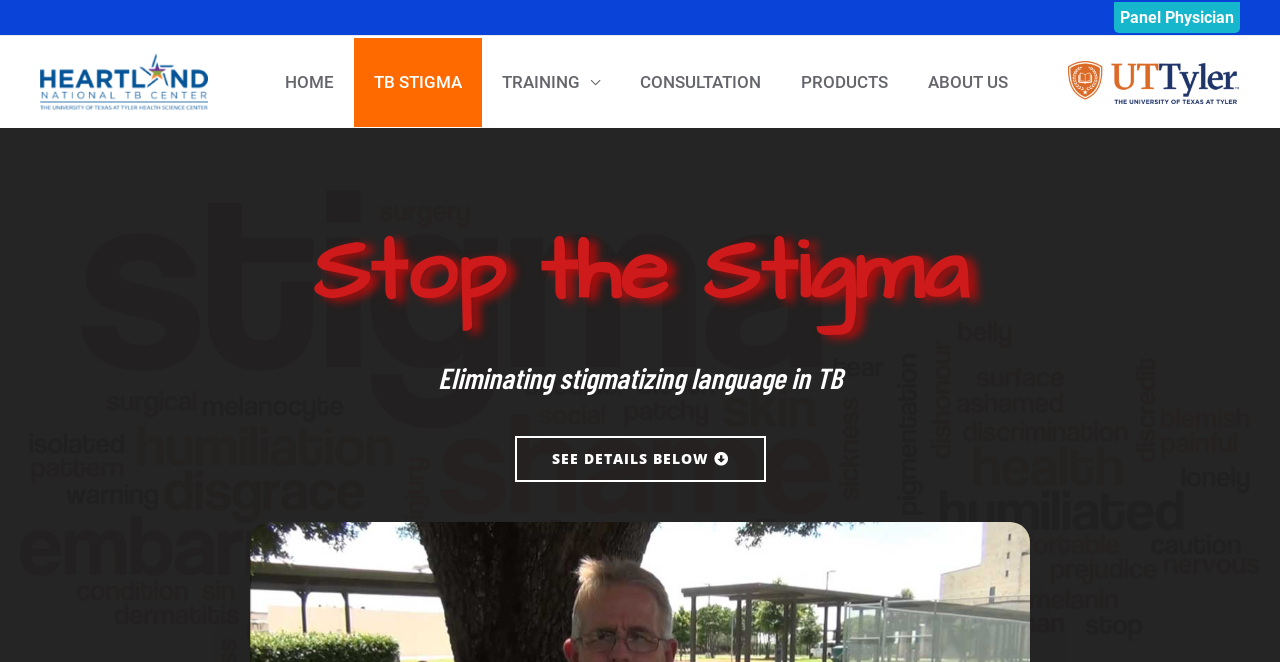Provide the bounding box coordinates of the section that needs to be clicked to accomplish the following instruction: "Visit Heartland National TB Center and The University of Texas Health Science Center at Tyler."

[0.031, 0.107, 0.162, 0.137]